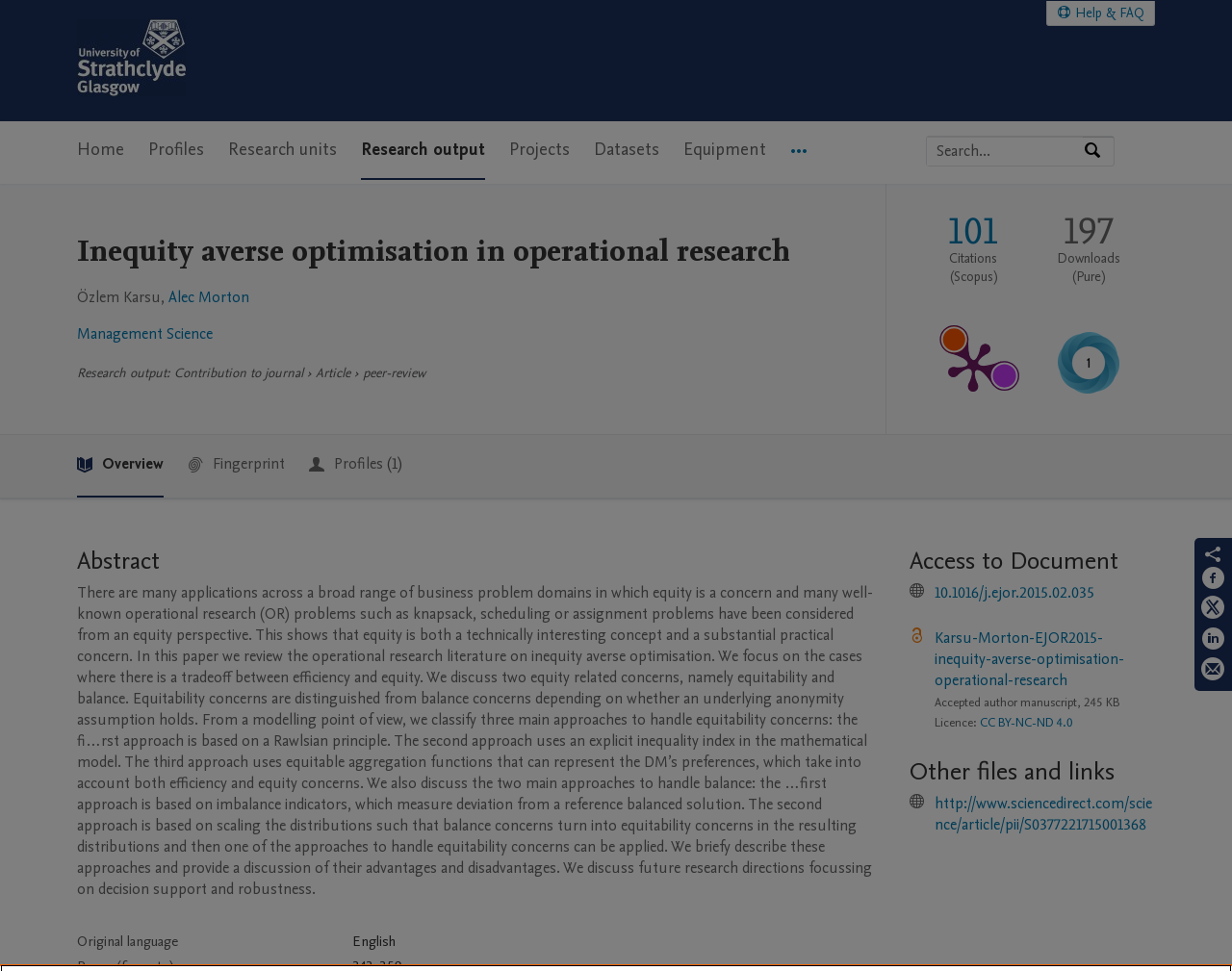Please find the bounding box coordinates of the clickable region needed to complete the following instruction: "Search for publications". The bounding box coordinates must consist of four float numbers between 0 and 1, i.e., [left, top, right, bottom].

[0.77, 0.221, 0.81, 0.256]